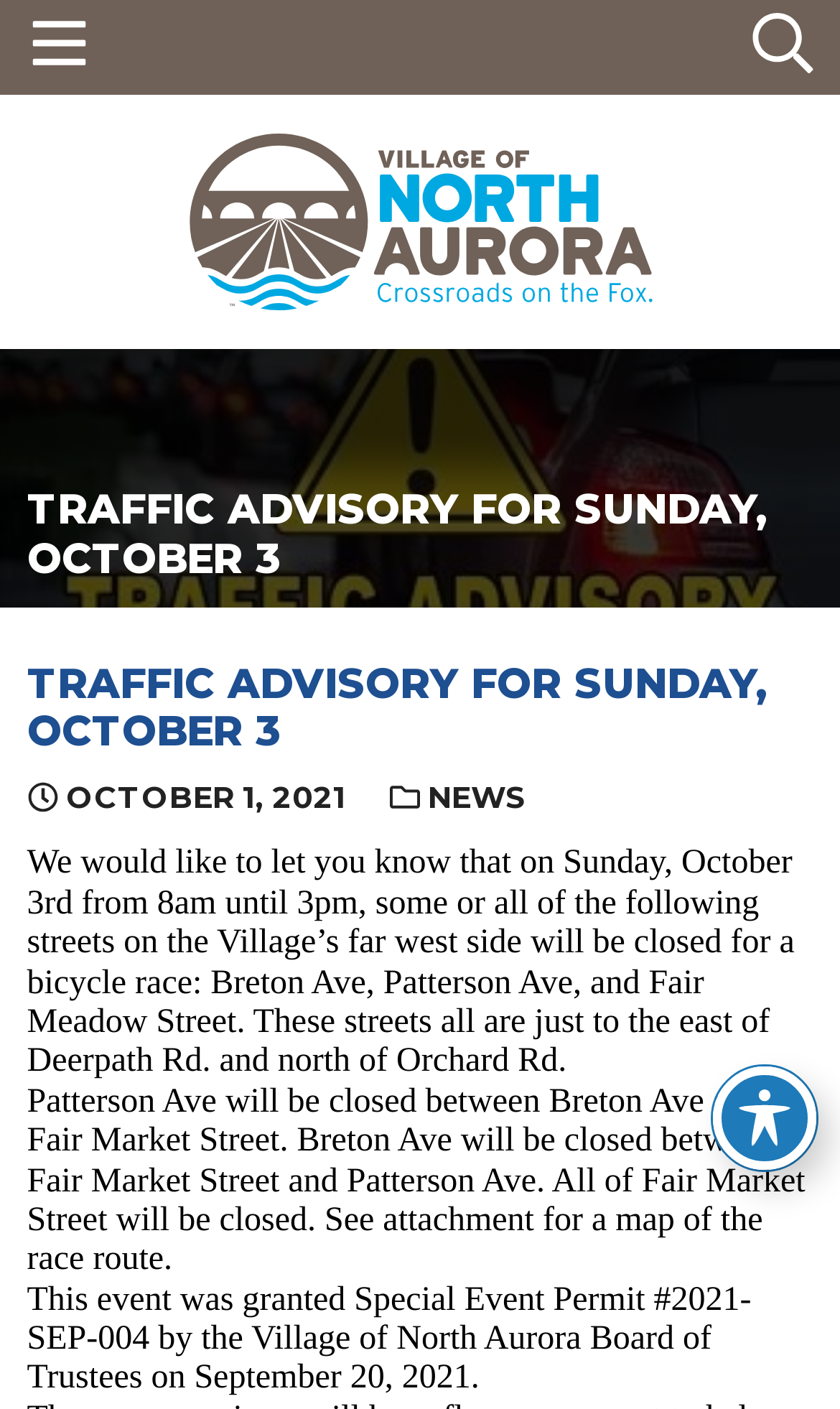Provide a short answer using a single word or phrase for the following question: 
What time will the streets be closed?

8am until 3pm